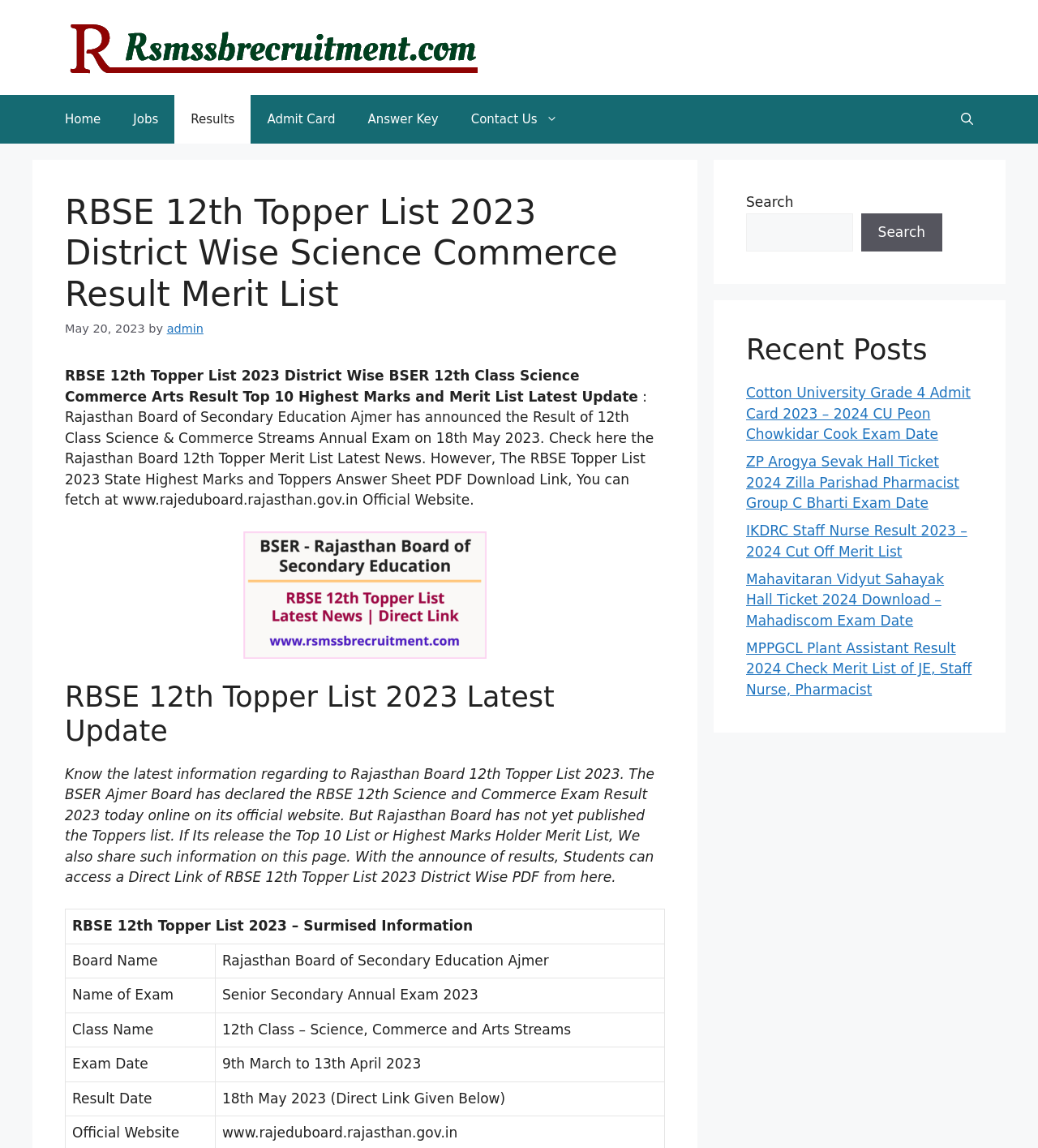Generate a detailed explanation of the webpage's features and information.

This webpage is about the RBSE 12th Topper List 2023 District Wise Science Commerce Result Merit List. At the top, there is a banner with a link to "Rsmssbrecruitment.com" and an image. Below the banner, there is a primary navigation menu with links to "Home", "Jobs", "Results", "Admit Card", "Answer Key", and "Contact Us". On the top right, there is a search bar.

The main content of the webpage is divided into sections. The first section has a heading "RBSE 12th Topper List 2023 District Wise Science Commerce Result Merit List" and a subheading "Rajasthan Board of Secondary Education Ajmer has announced the Result of 12th Class Science & Commerce Streams Annual Exam on 18th May 2023." Below the subheading, there is a paragraph of text explaining the result announcement and a promise to share the topper list when it is released.

To the right of the main content, there is a complementary section with a search box and a heading "Recent Posts" followed by links to several recent posts.

Below the main content, there is a table with information about the RBSE 12th Topper List 2023, including the board name, exam name, class name, exam date, and result date. There is also an image related to the RBSE 12th Topper List.

Overall, the webpage provides information about the RBSE 12th Topper List 2023 and related results, as well as links to other relevant resources and recent posts.